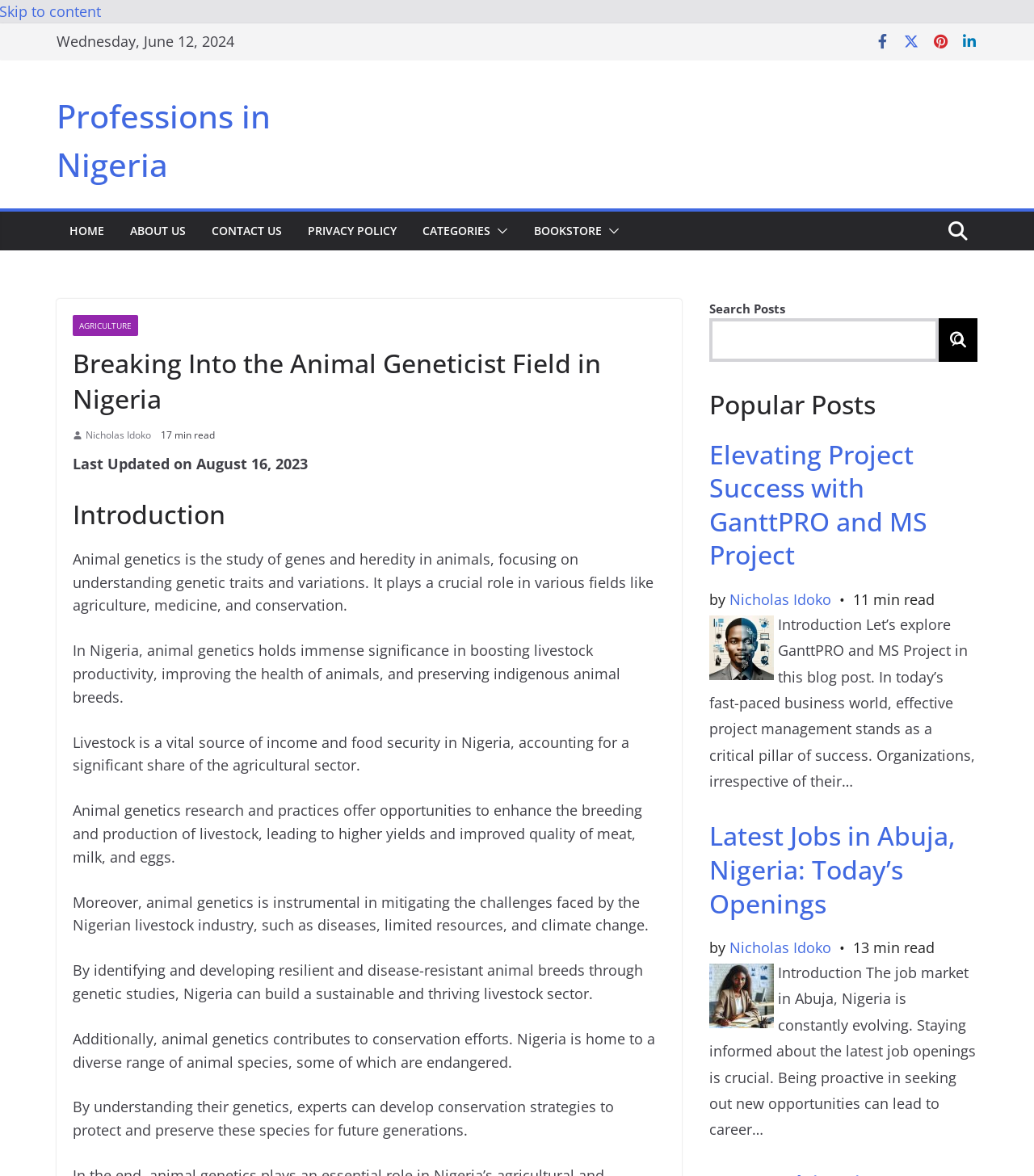Extract the text of the main heading from the webpage.

Breaking Into the Animal Geneticist Field in Nigeria